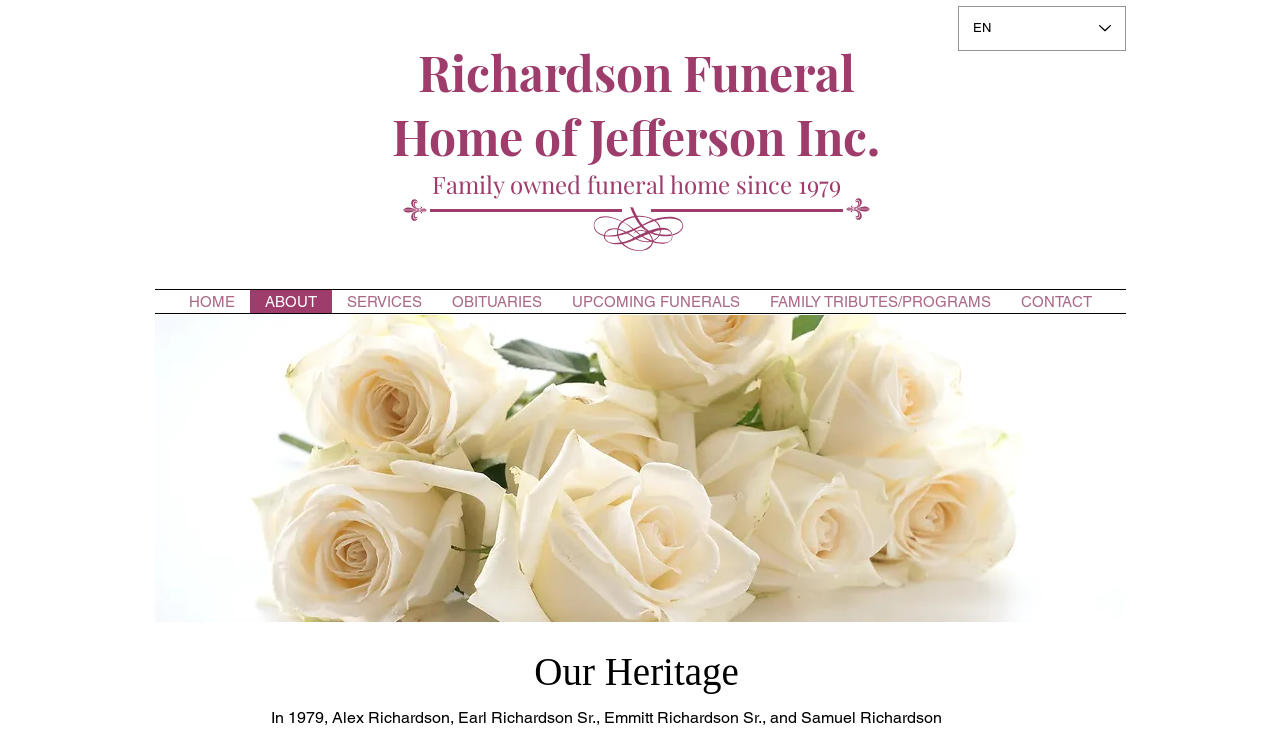Respond to the following query with just one word or a short phrase: 
What is the image at the bottom of the page?

White rose on white background